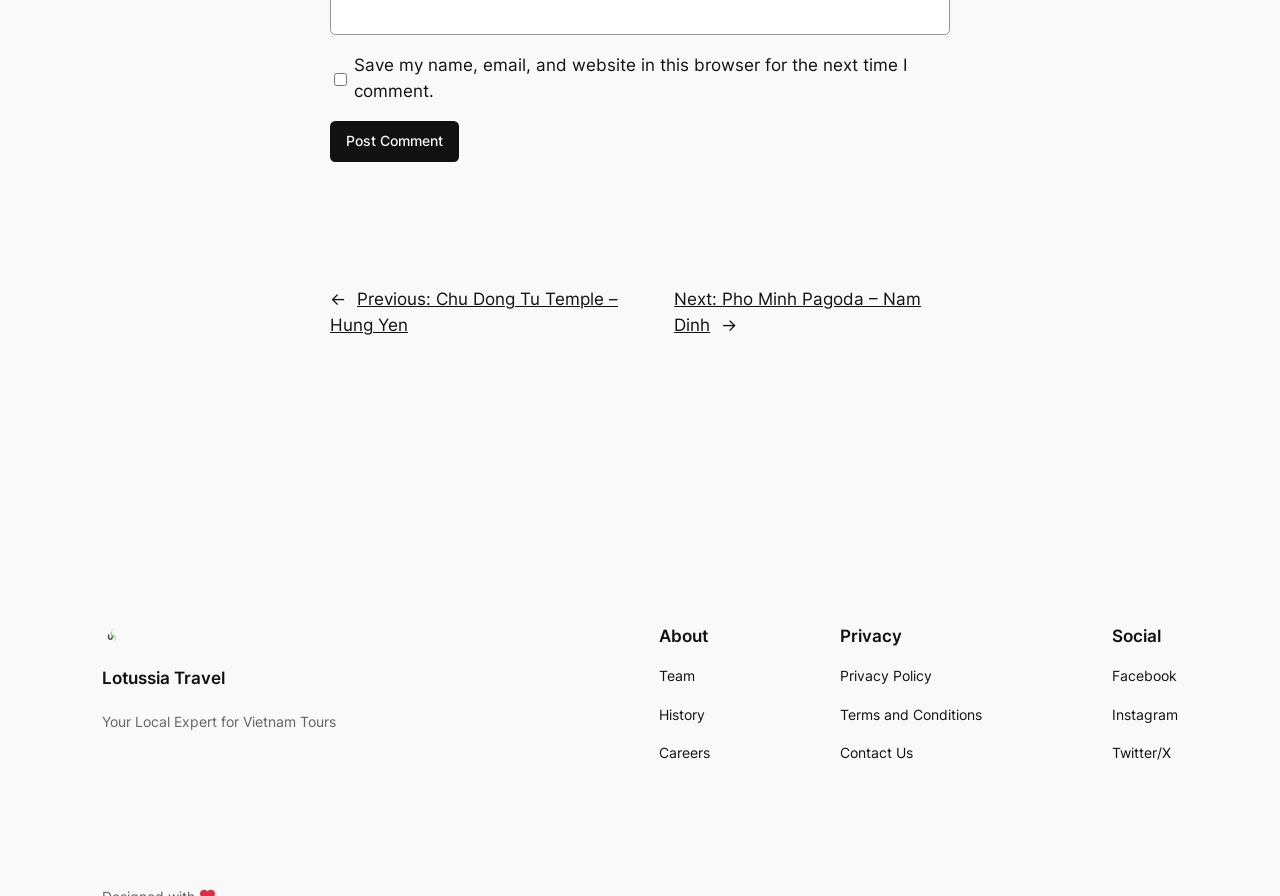What is the section about the company?
Answer with a single word or short phrase according to what you see in the image.

About